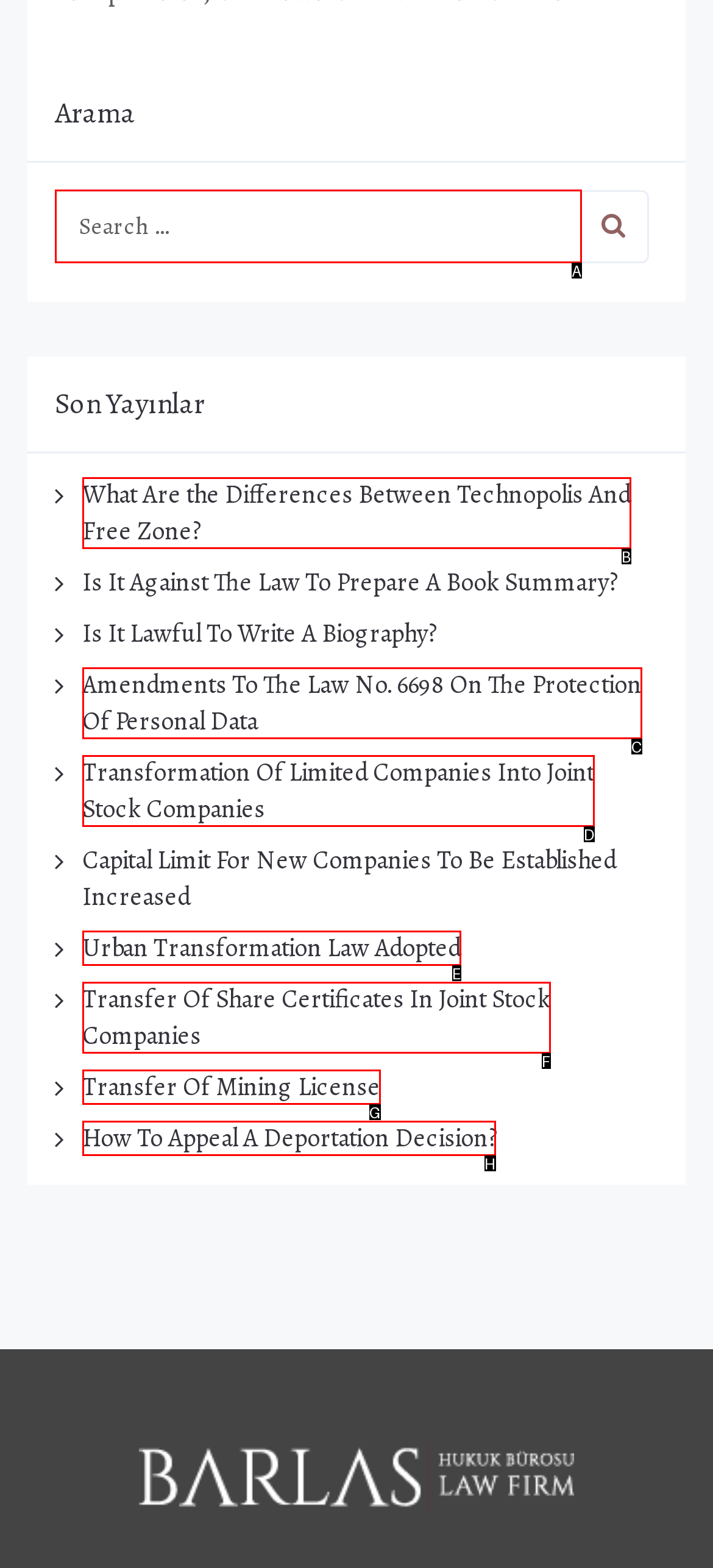Tell me which one HTML element best matches the description: name="s" placeholder="Search …"
Answer with the option's letter from the given choices directly.

A